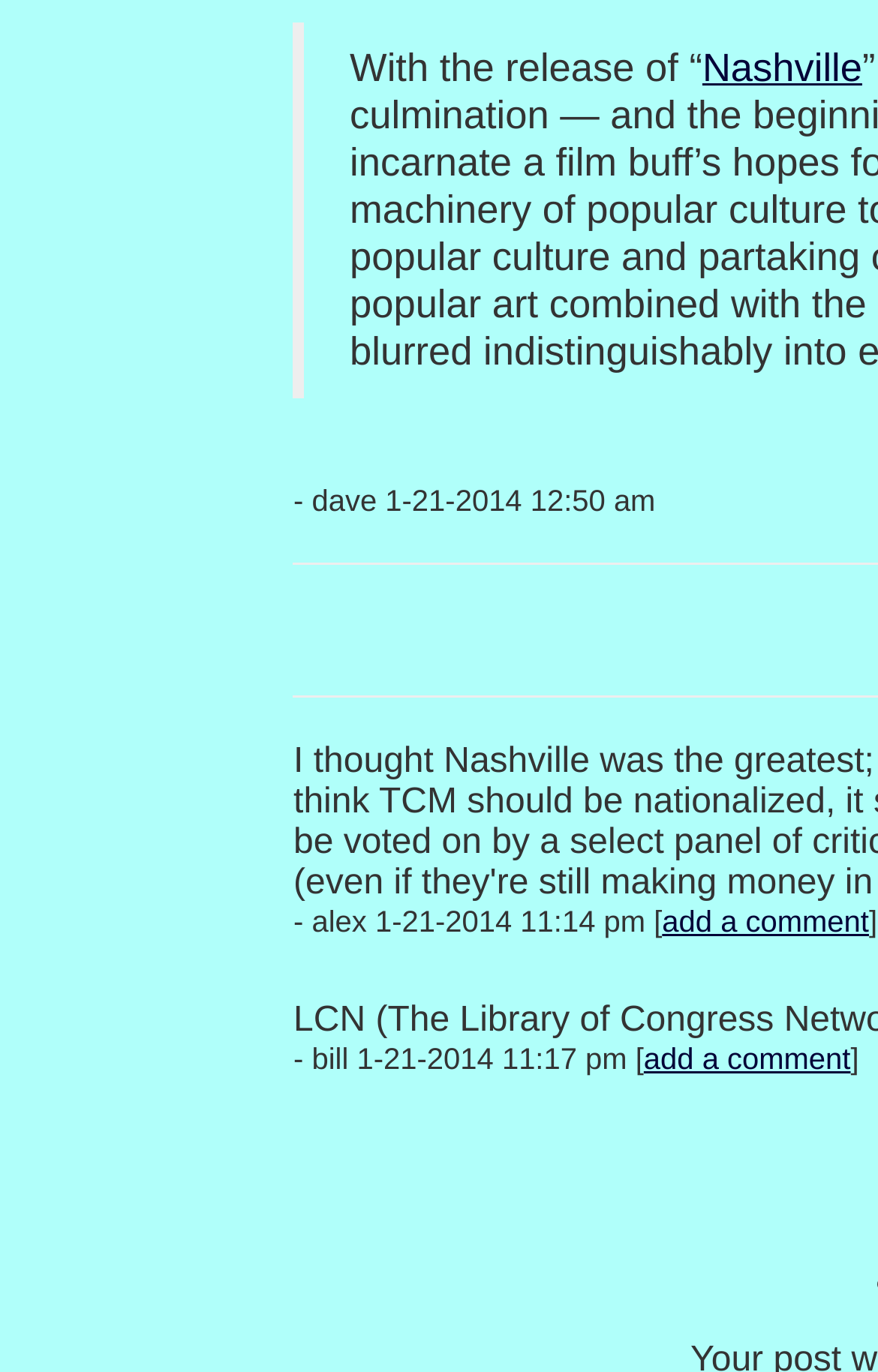What is the purpose of the 'add a comment' link?
Please provide a single word or phrase based on the screenshot.

to add a new comment